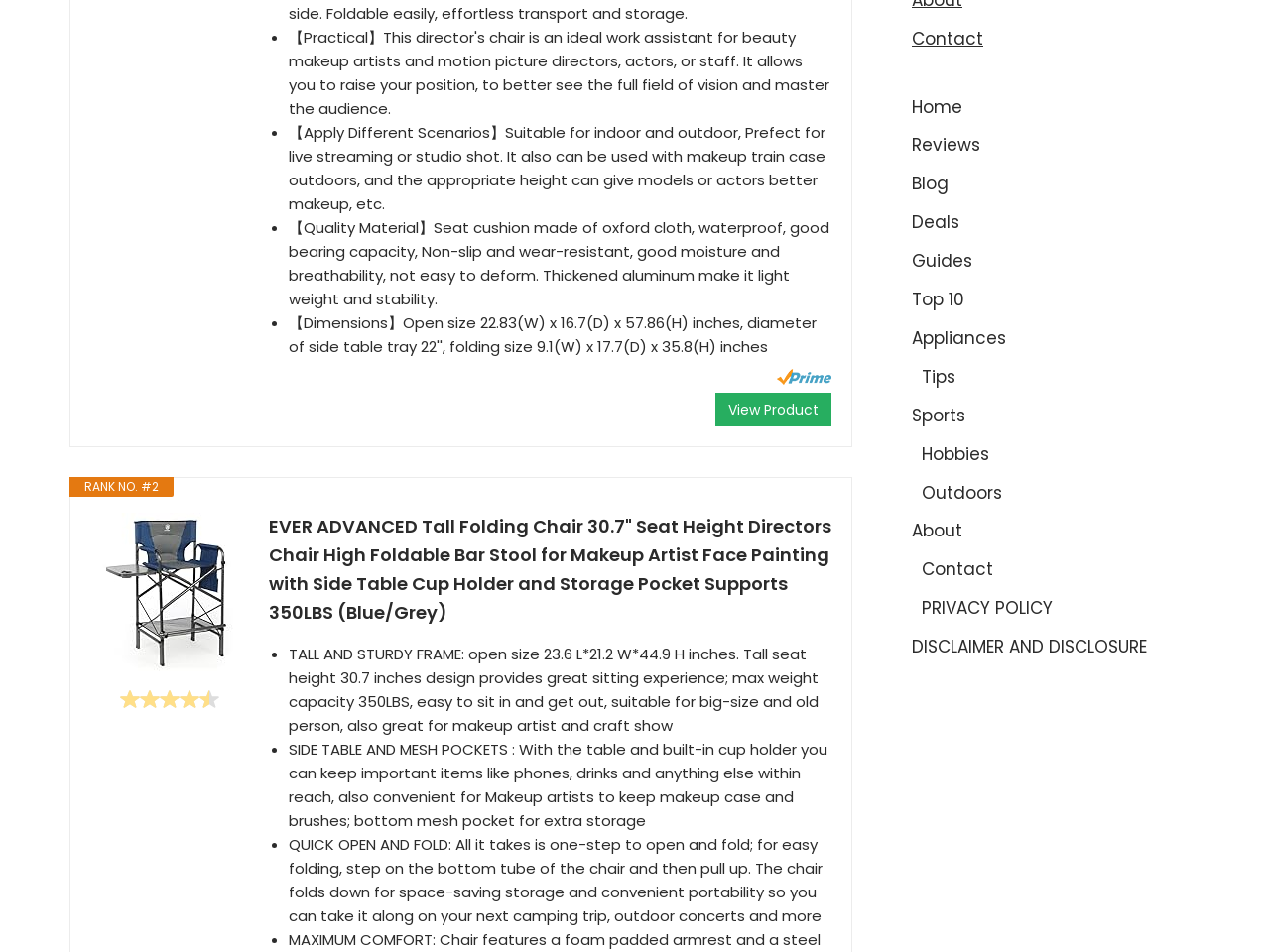Identify the bounding box coordinates for the UI element described as follows: "Tips". Ensure the coordinates are four float numbers between 0 and 1, formatted as [left, top, right, bottom].

[0.726, 0.383, 0.752, 0.408]